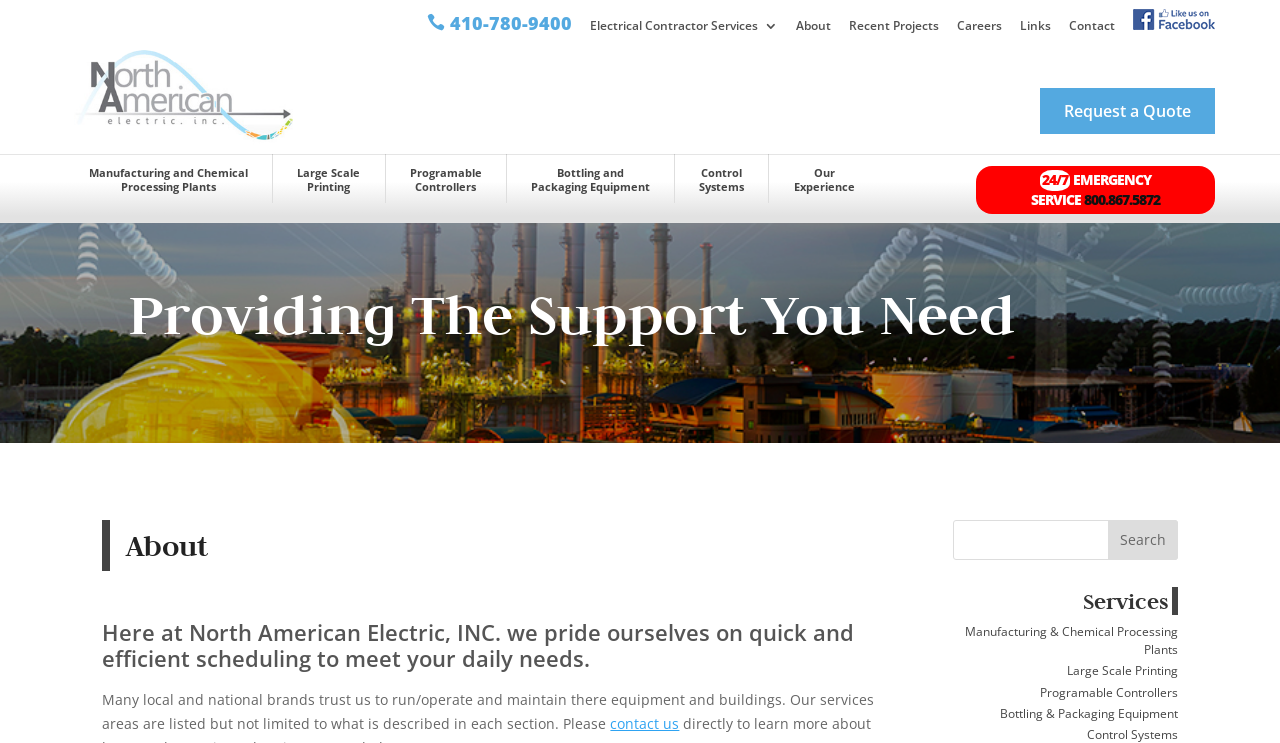Identify the bounding box coordinates of the element to click to follow this instruction: 'Search for something'. Ensure the coordinates are four float values between 0 and 1, provided as [left, top, right, bottom].

[0.051, 0.055, 0.949, 0.057]